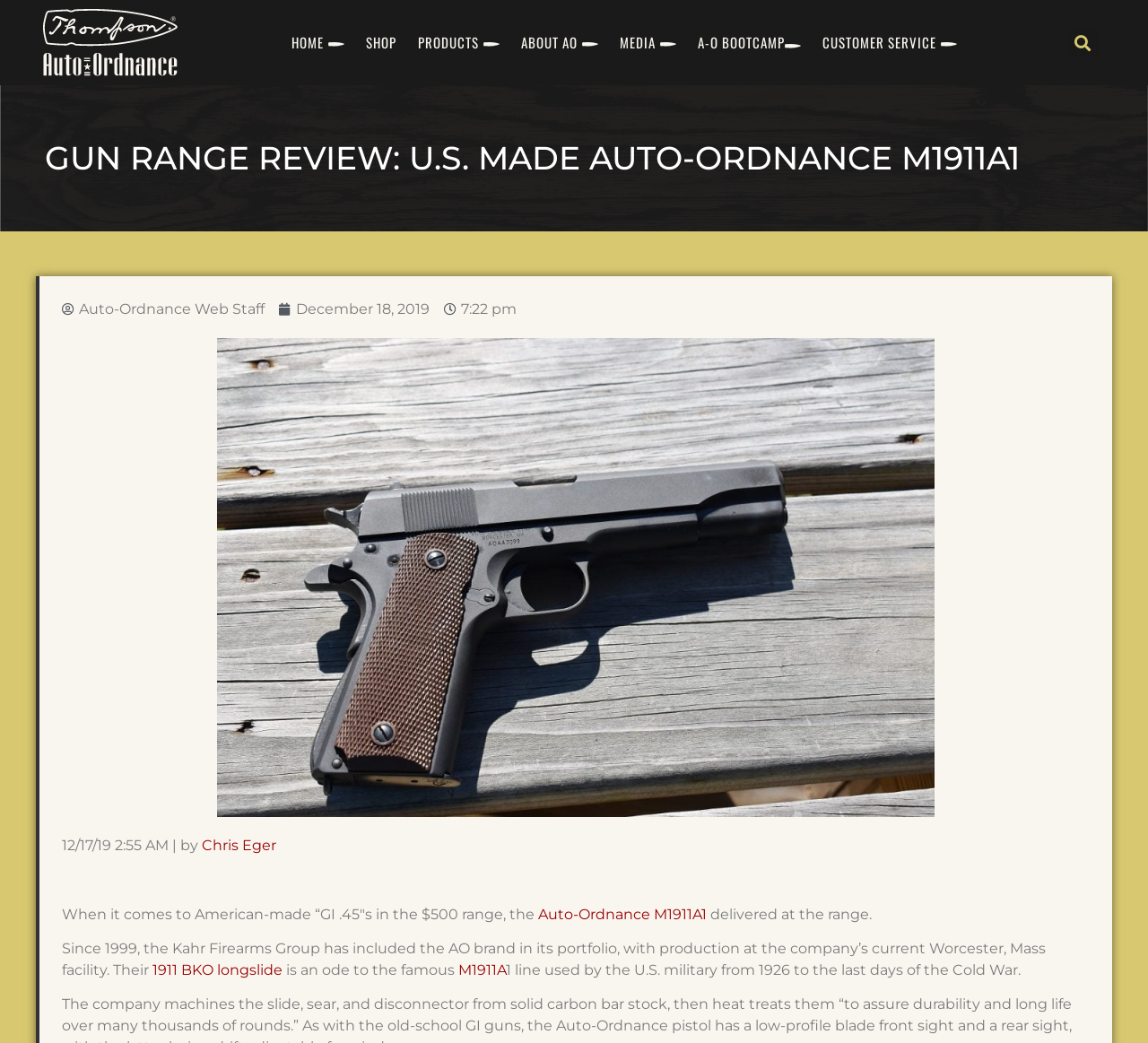Describe the entire webpage, focusing on both content and design.

The webpage is a gun range review of the U.S. made Auto-Ordnance M1911A1. At the top, there are several links to navigate to different sections of the website, including "HOME", "SHOP", "PRODUCTS", "ABOUT AO", "MEDIA", "A-O BOOTCAMP", and "CUSTOMER SERVICE". On the top right, there is a search bar with a "Search" button.

Below the navigation links, there is a heading that reads "GUN RANGE REVIEW: U.S. MADE AUTO-ORDNANCE M1911A1". Underneath the heading, there are links to the author "Auto-Ordnance Web Staff" and the date "December 18, 2019" with a timestamp of "7:22 pm".

The main content of the webpage is a review article that starts with a brief introduction to the Auto-Ordnance M1911A1, mentioning that it is an American-made "GI .45" in the $500 range. The article is written by Chris Eger and was published on 12/17/19 2:55 AM. The review discusses the history of the M1911A1, mentioning that it was used by the U.S. military from 1926 to the last days of the Cold War. There are also mentions of the Kahr Firearms Group and their production of the AO brand at their Worcester, Mass facility.